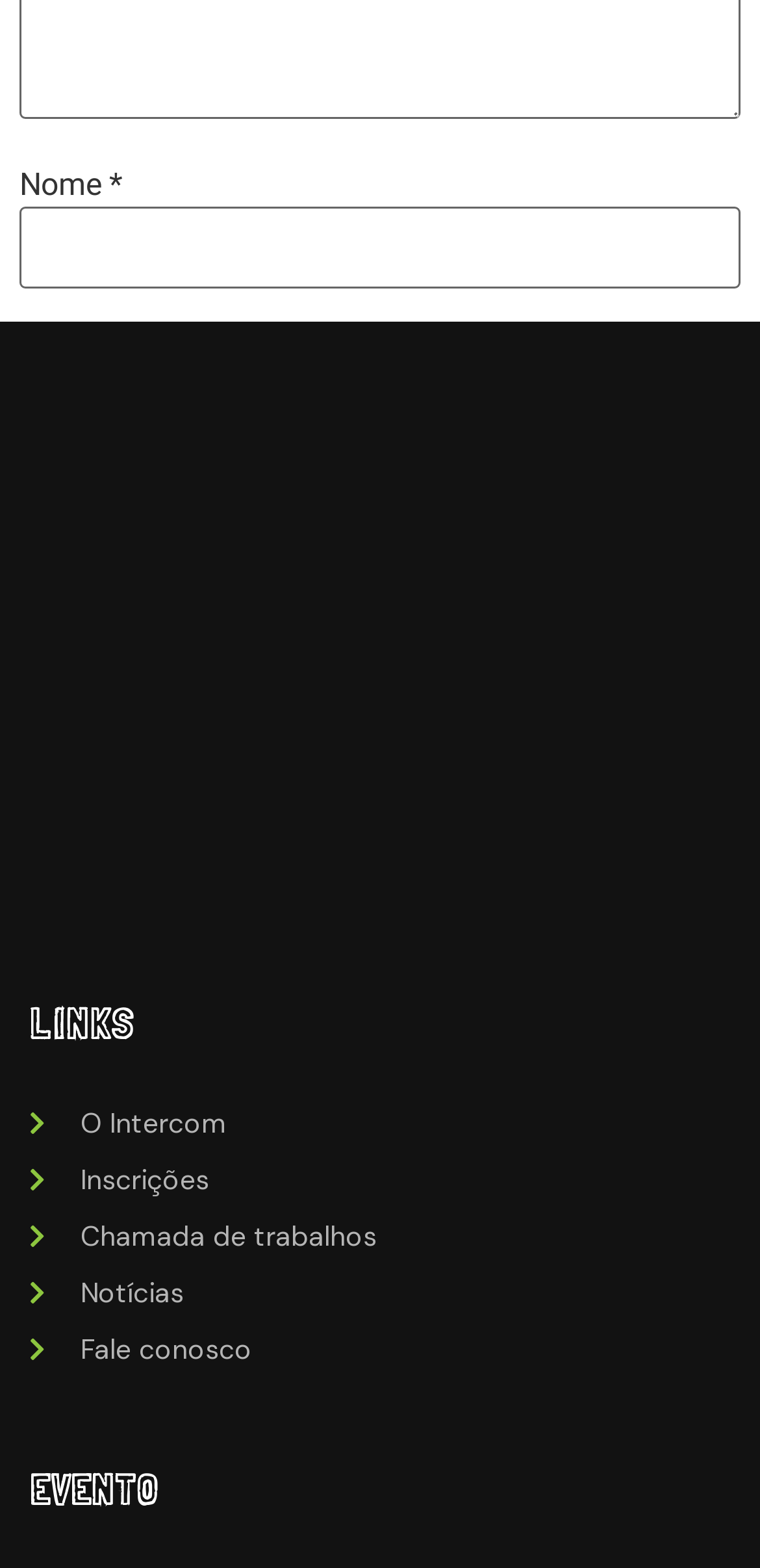Give a short answer using one word or phrase for the question:
What is the label of the required textbox?

Nome * and E-mail *